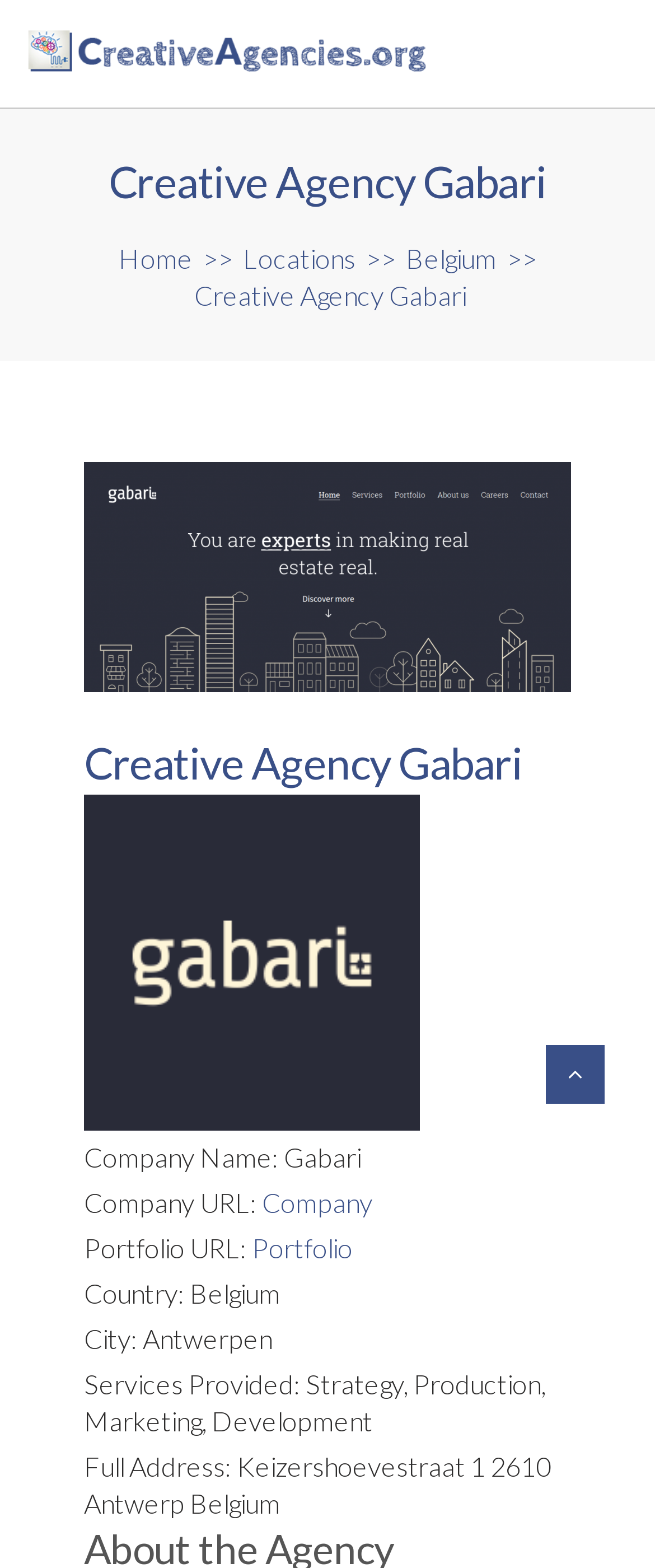Respond to the question below with a single word or phrase:
Where is the agency located?

Antwerpen, Belgium